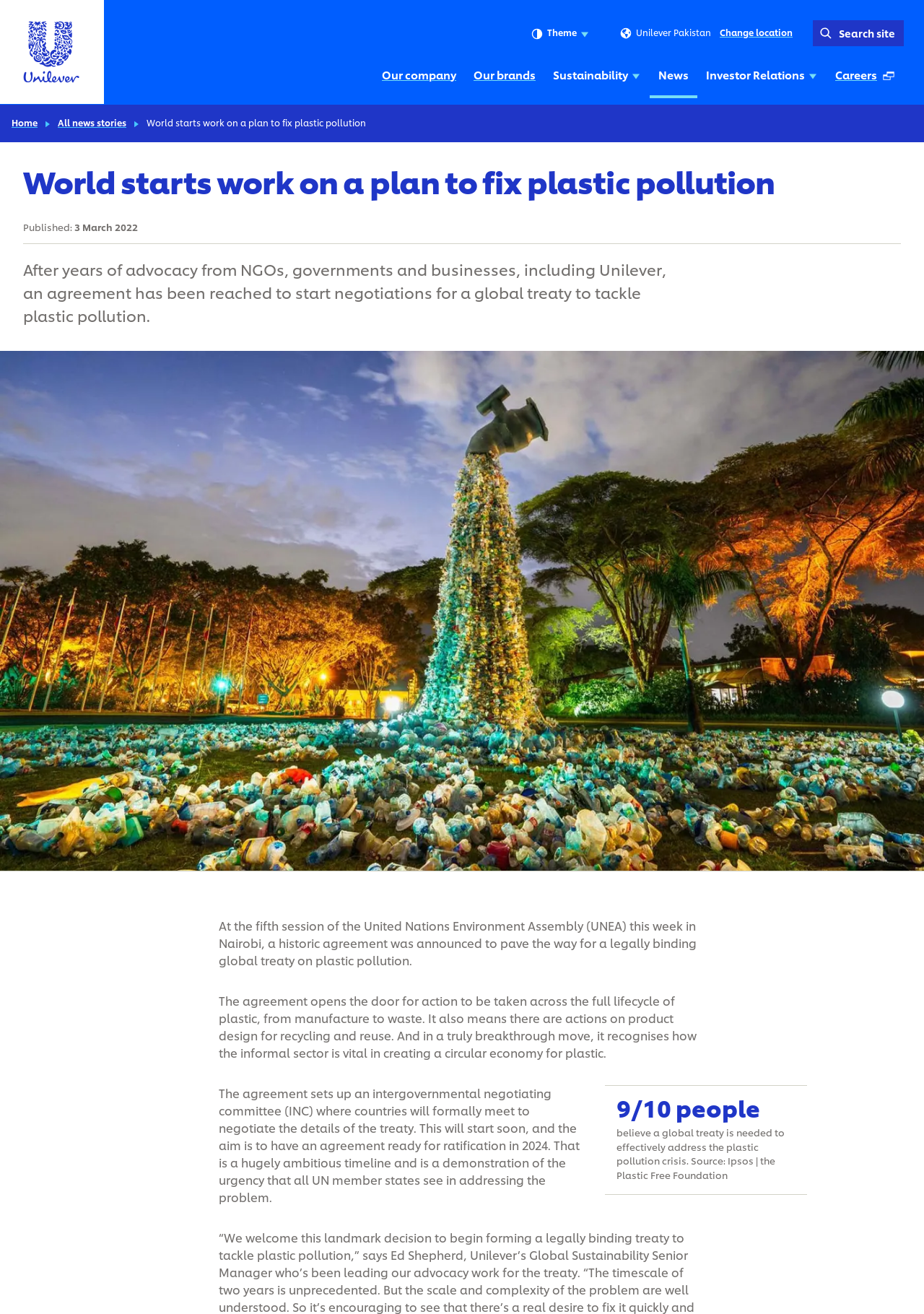Using the given element description, provide the bounding box coordinates (top-left x, top-left y, bottom-right x, bottom-right y) for the corresponding UI element in the screenshot: Theme

[0.564, 0.016, 0.648, 0.035]